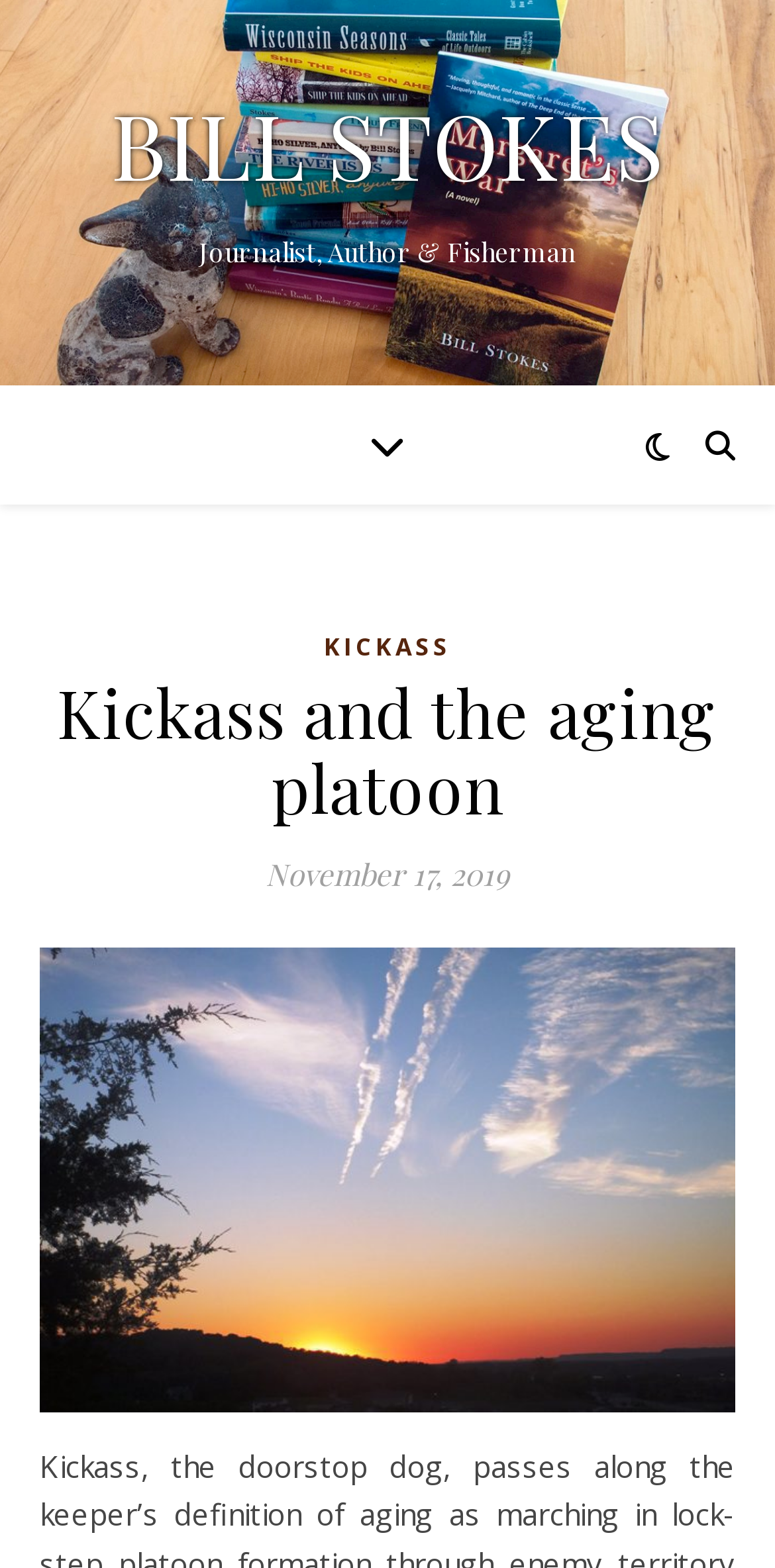What is the occupation of the author?
Using the visual information, respond with a single word or phrase.

Journalist, Author & Fisherman